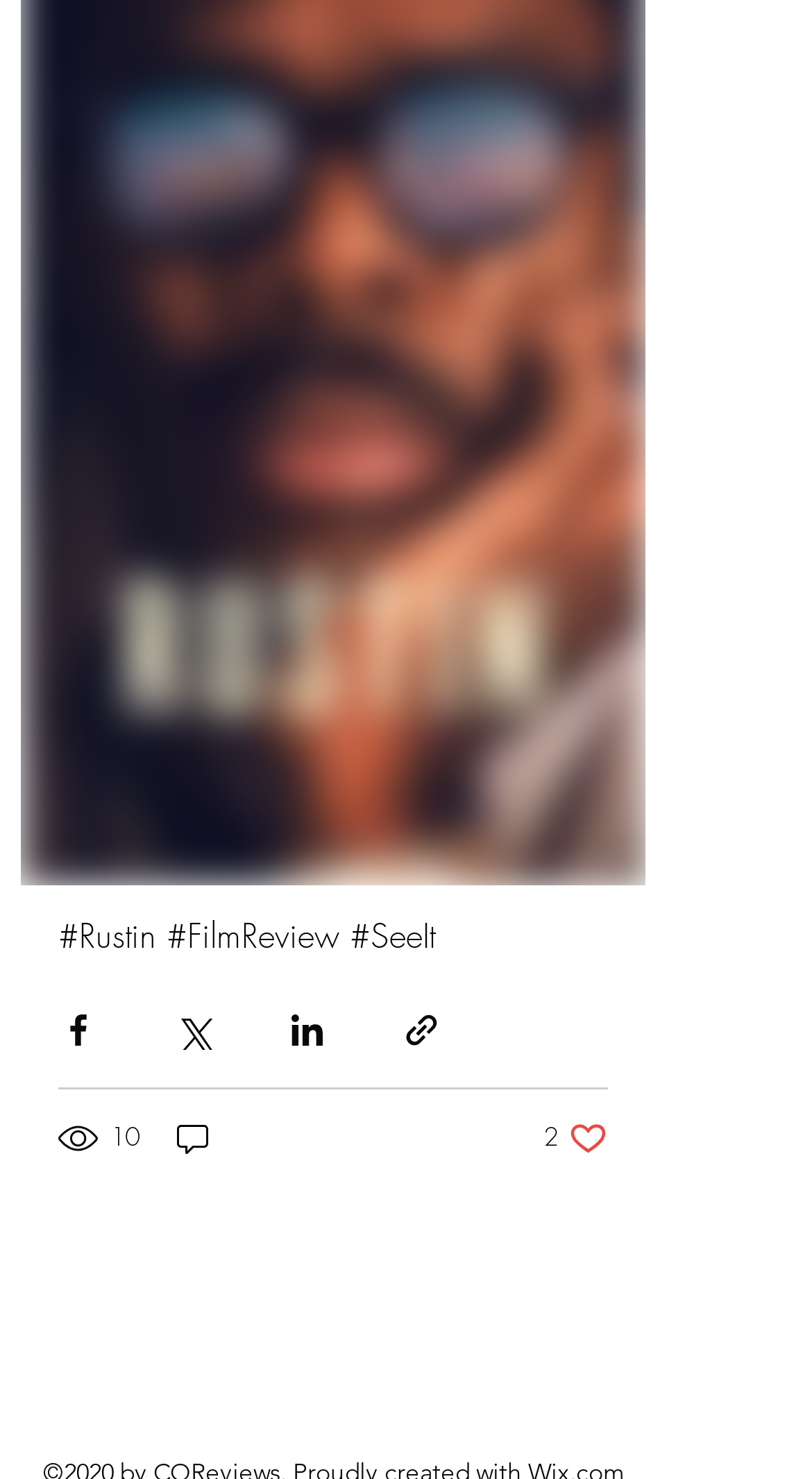Find and provide the bounding box coordinates for the UI element described with: "aria-label="Share via link"".

[0.495, 0.683, 0.544, 0.709]